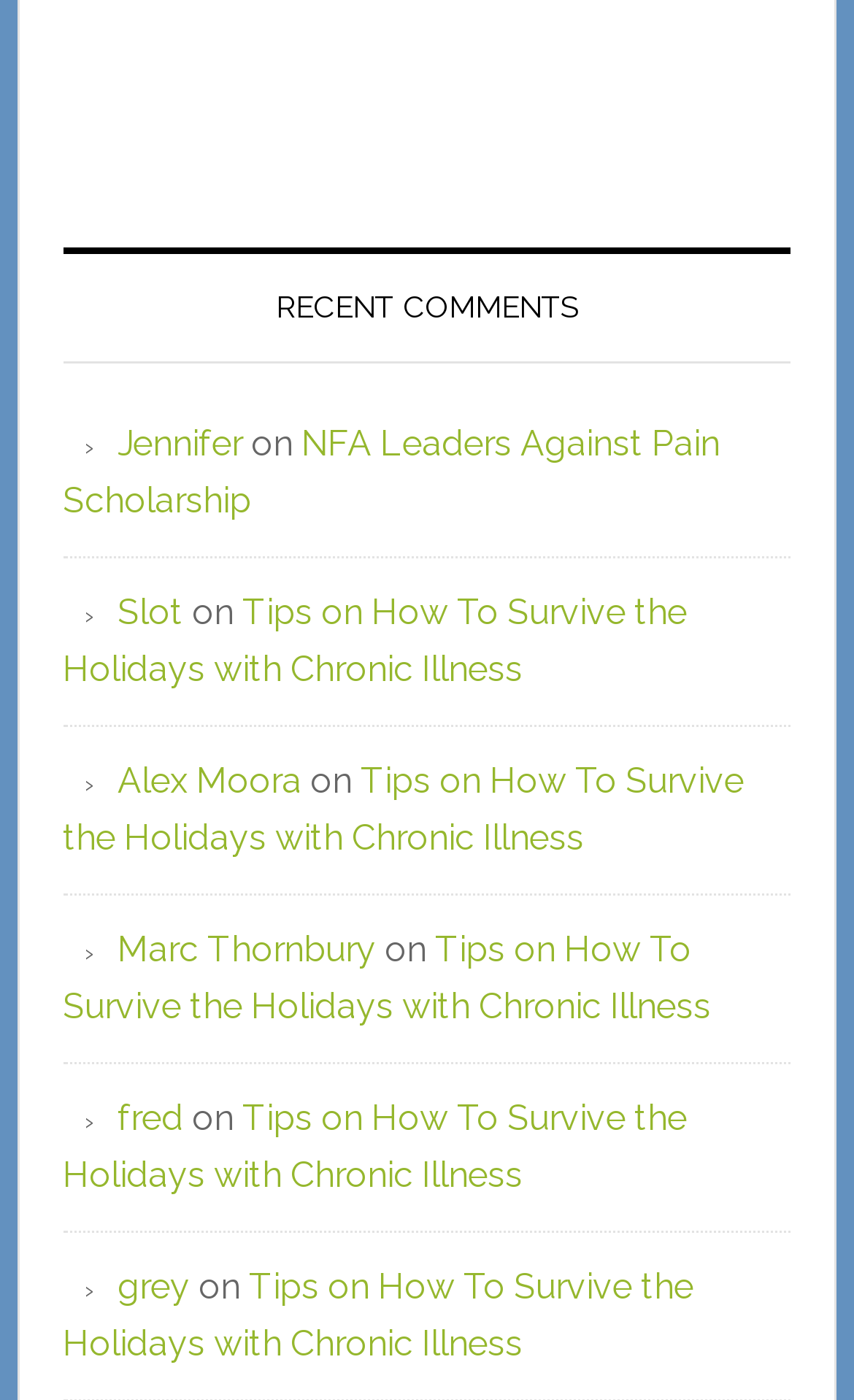What is the name of the first commenter?
Please answer the question with as much detail and depth as you can.

The name of the first commenter is 'Jennifer' which is indicated by the link element with bounding box coordinates [0.138, 0.302, 0.284, 0.331]